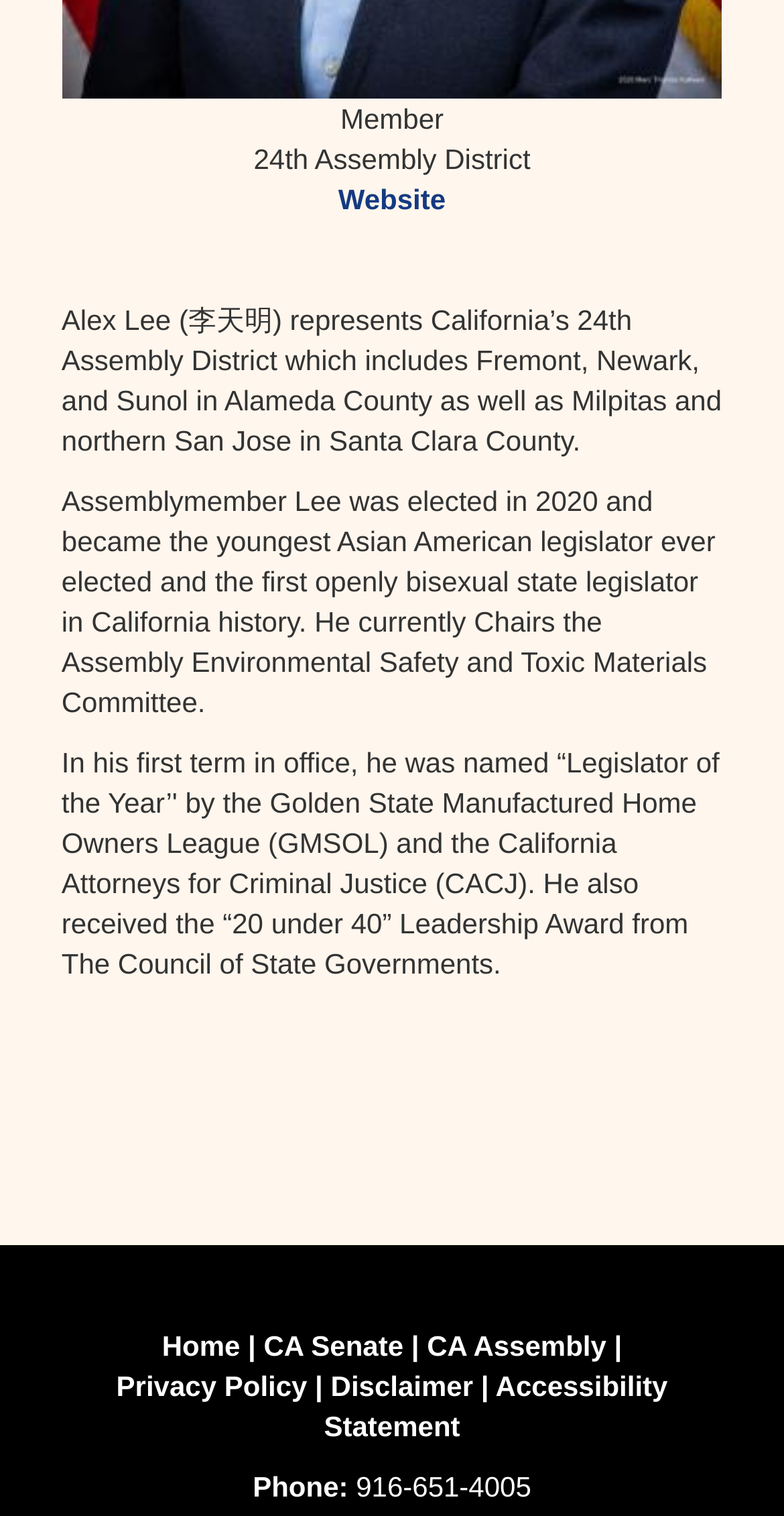What is the phone number listed on the webpage?
Using the information presented in the image, please offer a detailed response to the question.

The answer can be found in the StaticText element with the text '916-651-4005' which is located at the bottom of the webpage, next to the 'Phone:' label.